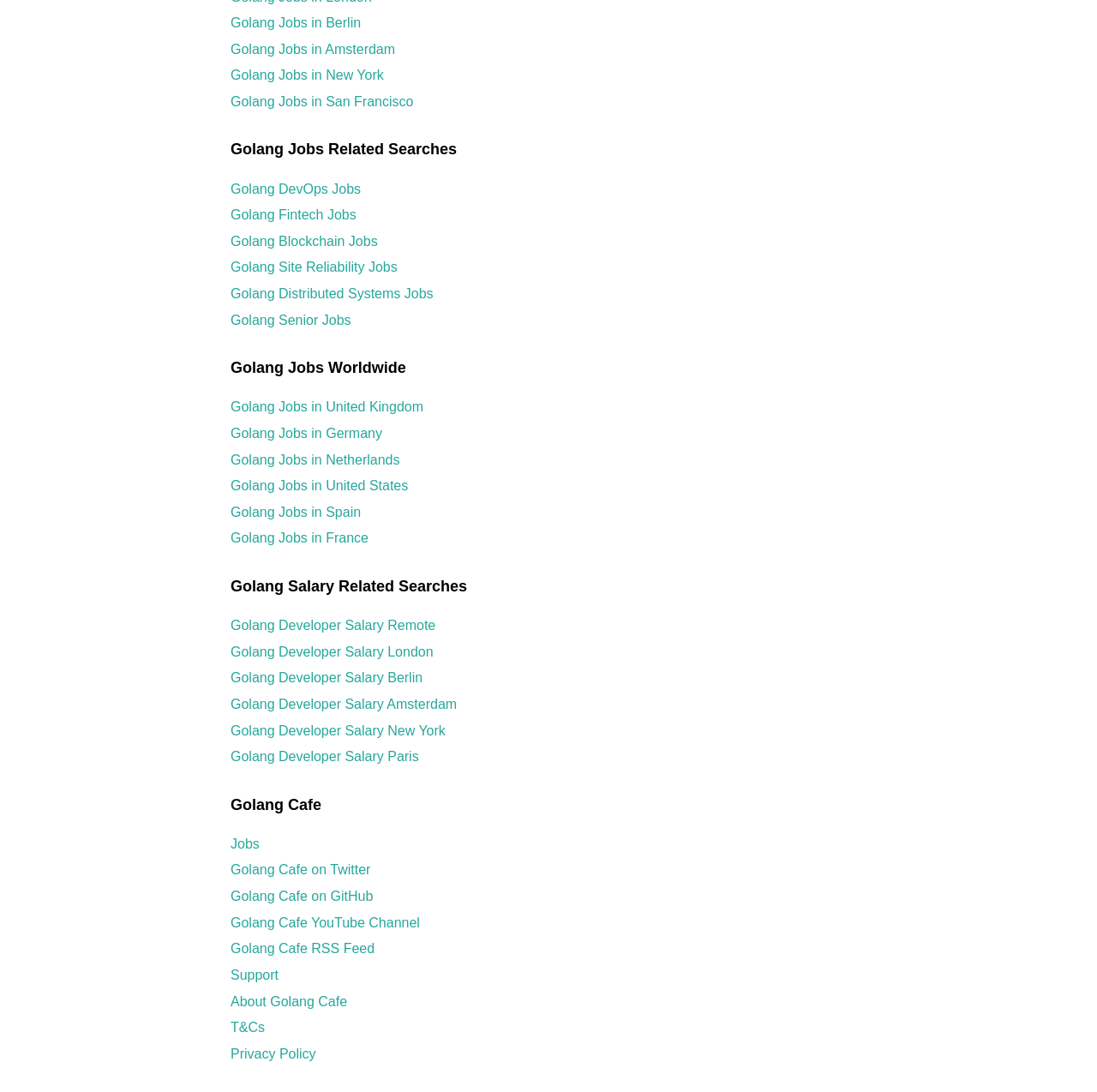Identify the bounding box coordinates of the specific part of the webpage to click to complete this instruction: "Read about Golang Cafe".

[0.21, 0.91, 0.316, 0.923]